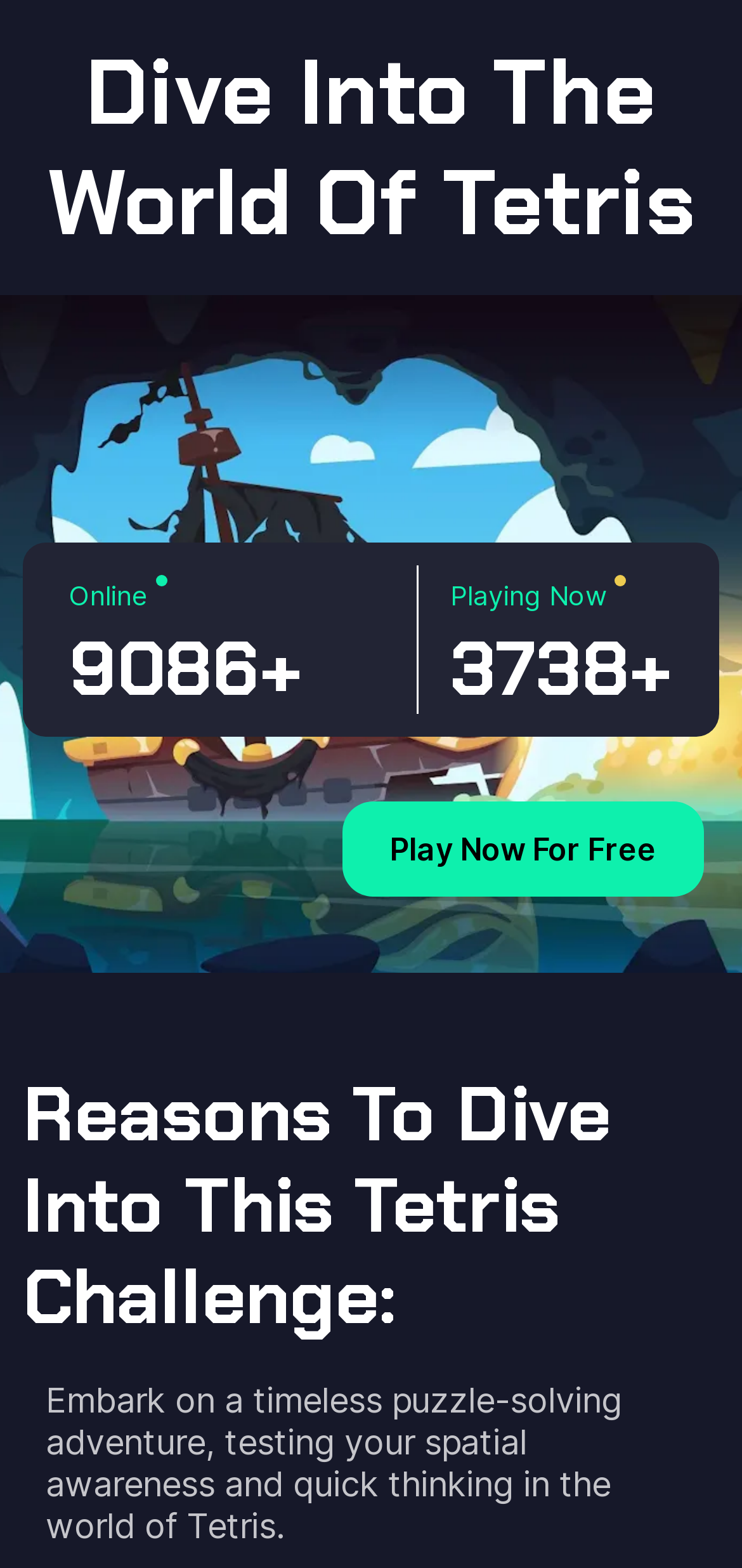Bounding box coordinates are specified in the format (top-left x, top-left y, bottom-right x, bottom-right y). All values are floating point numbers bounded between 0 and 1. Please provide the bounding box coordinate of the region this sentence describes: alt="Image"

[0.238, 0.399, 0.762, 0.478]